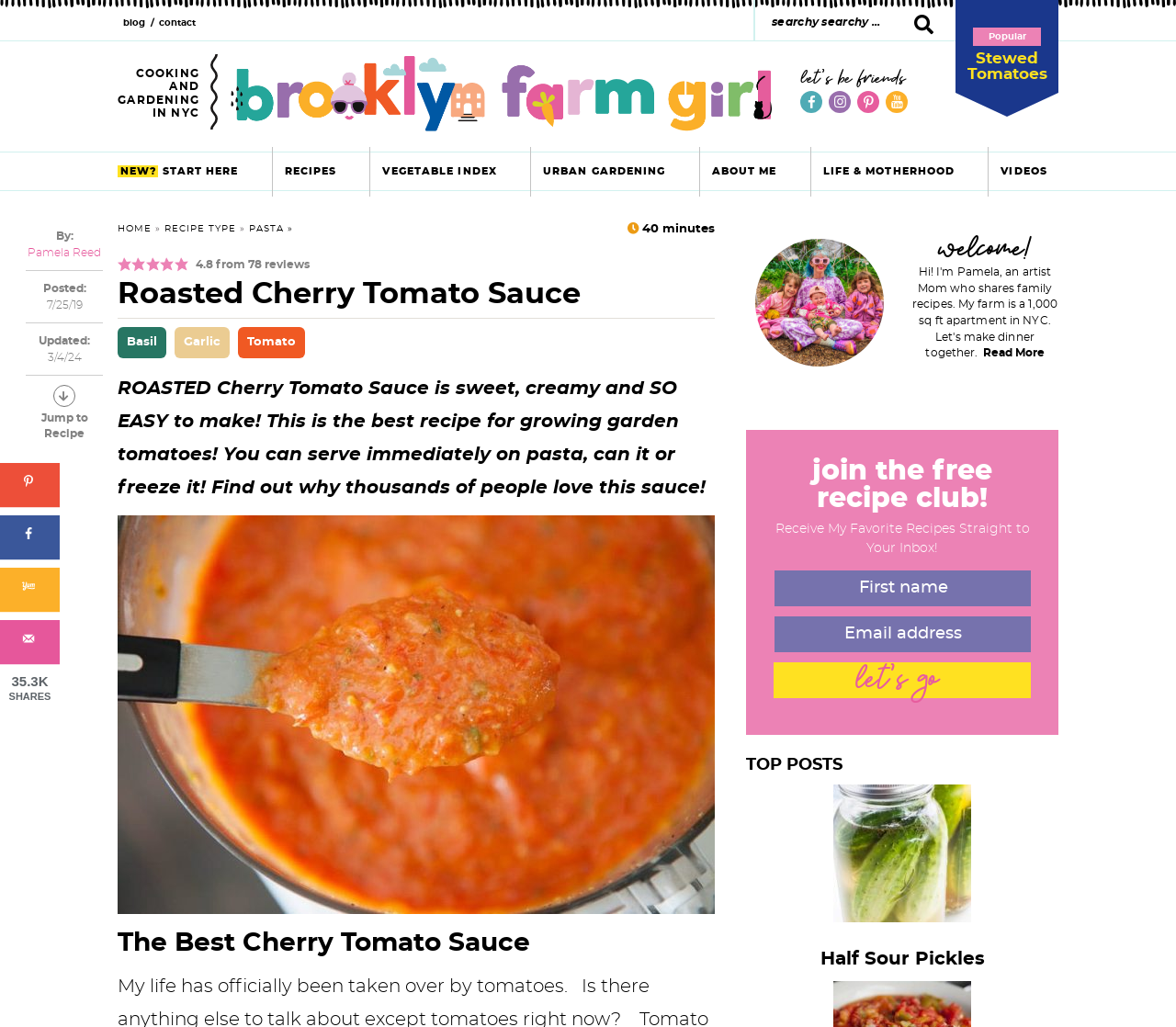Identify the title of the webpage and provide its text content.

Roasted Cherry Tomato Sauce